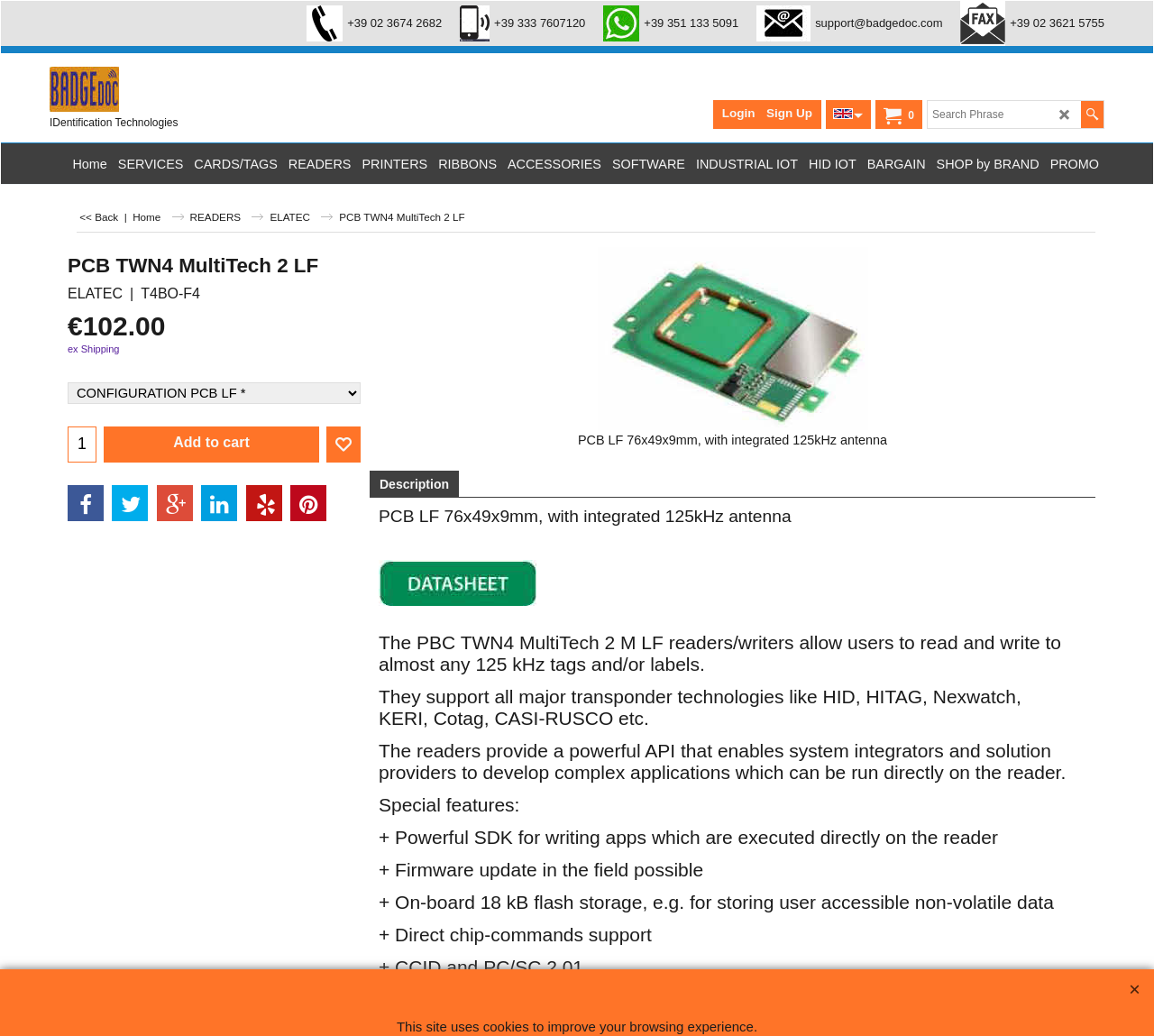What is the frequency of the antenna?
Using the image as a reference, deliver a detailed and thorough answer to the question.

I found the frequency of the antenna by looking at the static text 'PCB LF 76x49x9mm, with integrated 125kHz antenna' which is located near the product name and description.